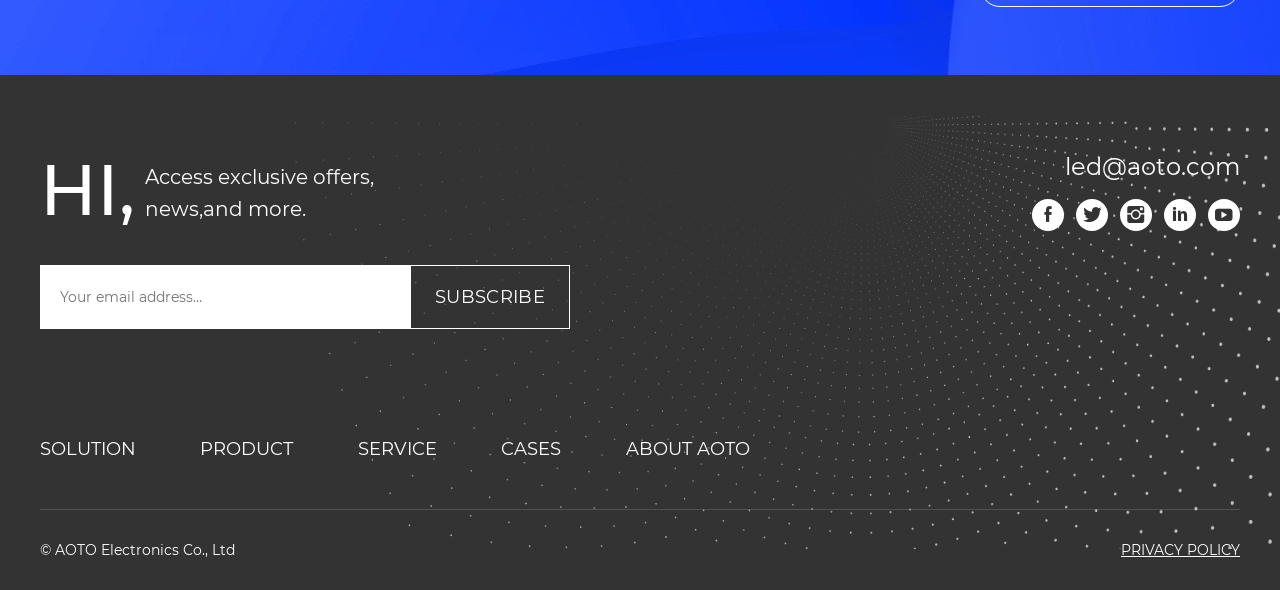Find the bounding box coordinates for the UI element whose description is: "ABOUT AOTO". The coordinates should be four float numbers between 0 and 1, in the format [left, top, right, bottom].

[0.489, 0.727, 0.586, 0.795]